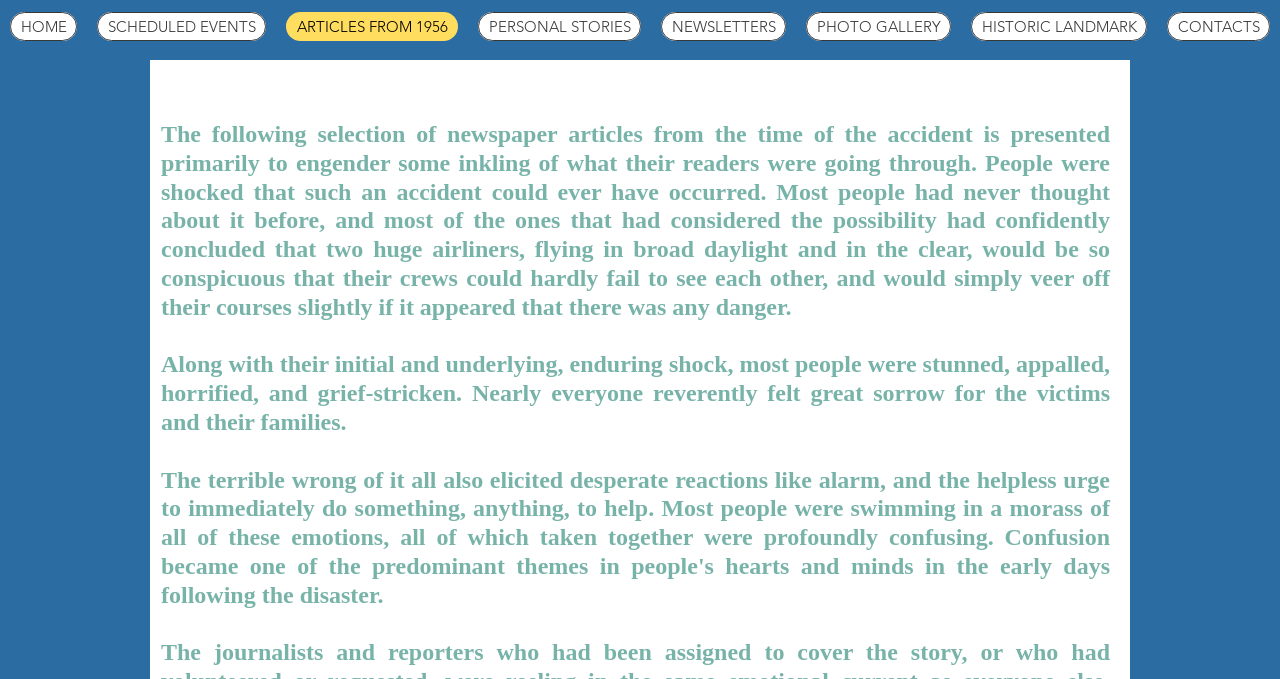What is the purpose of the webpage?
Provide a fully detailed and comprehensive answer to the question.

Based on the content of the webpage, it appears that the purpose is to provide historical context about the airplane accident that occurred in 1956, and to give readers an understanding of how people reacted to the event at the time.